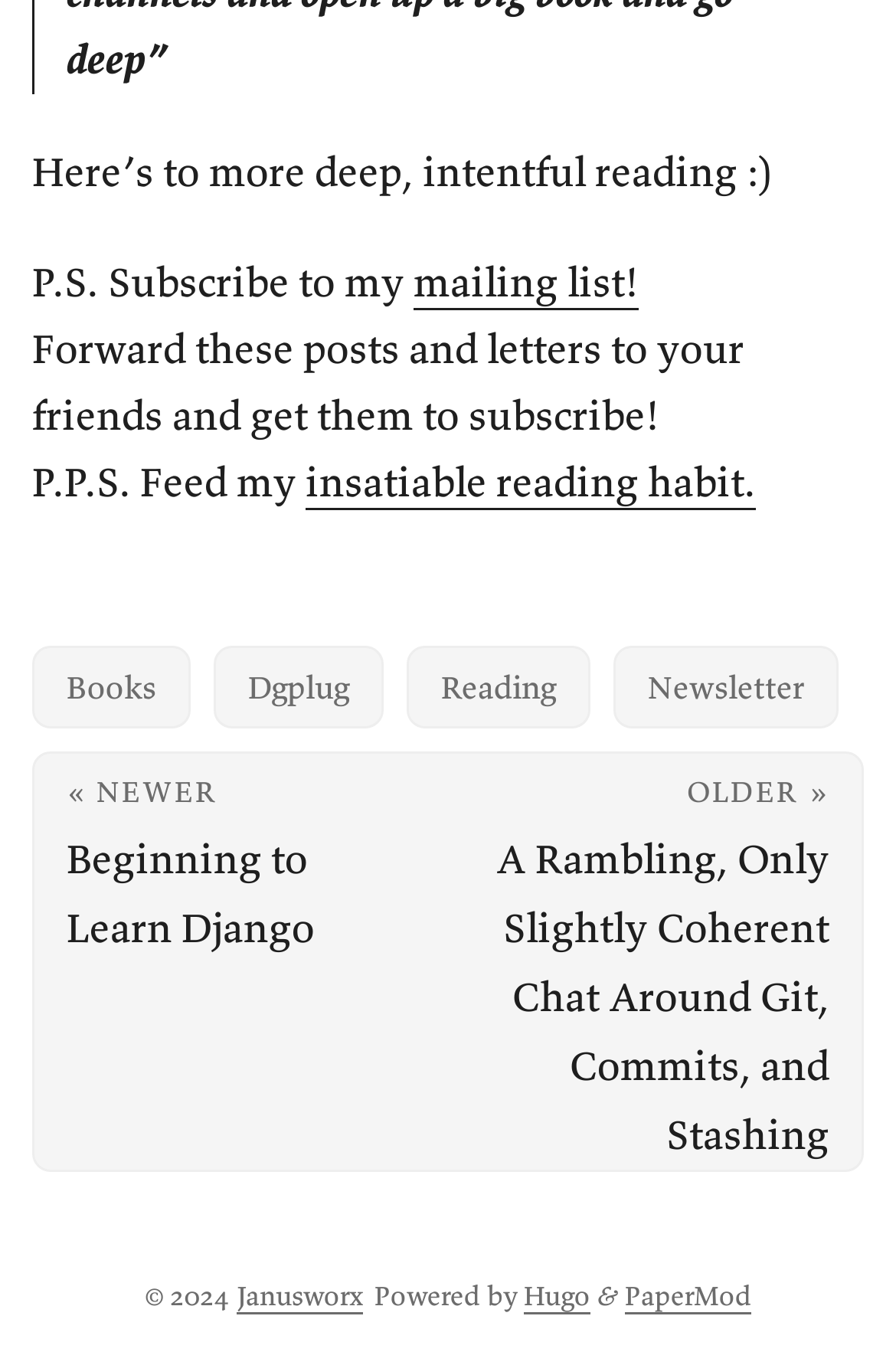What is the author's request to readers?
Using the details shown in the screenshot, provide a comprehensive answer to the question.

The author is asking readers to subscribe to their mailing list and forward their posts to friends, as mentioned in the text 'P.S. Subscribe to my mailing list!' and 'Forward these posts and letters to your friends and get them to subscribe!'.